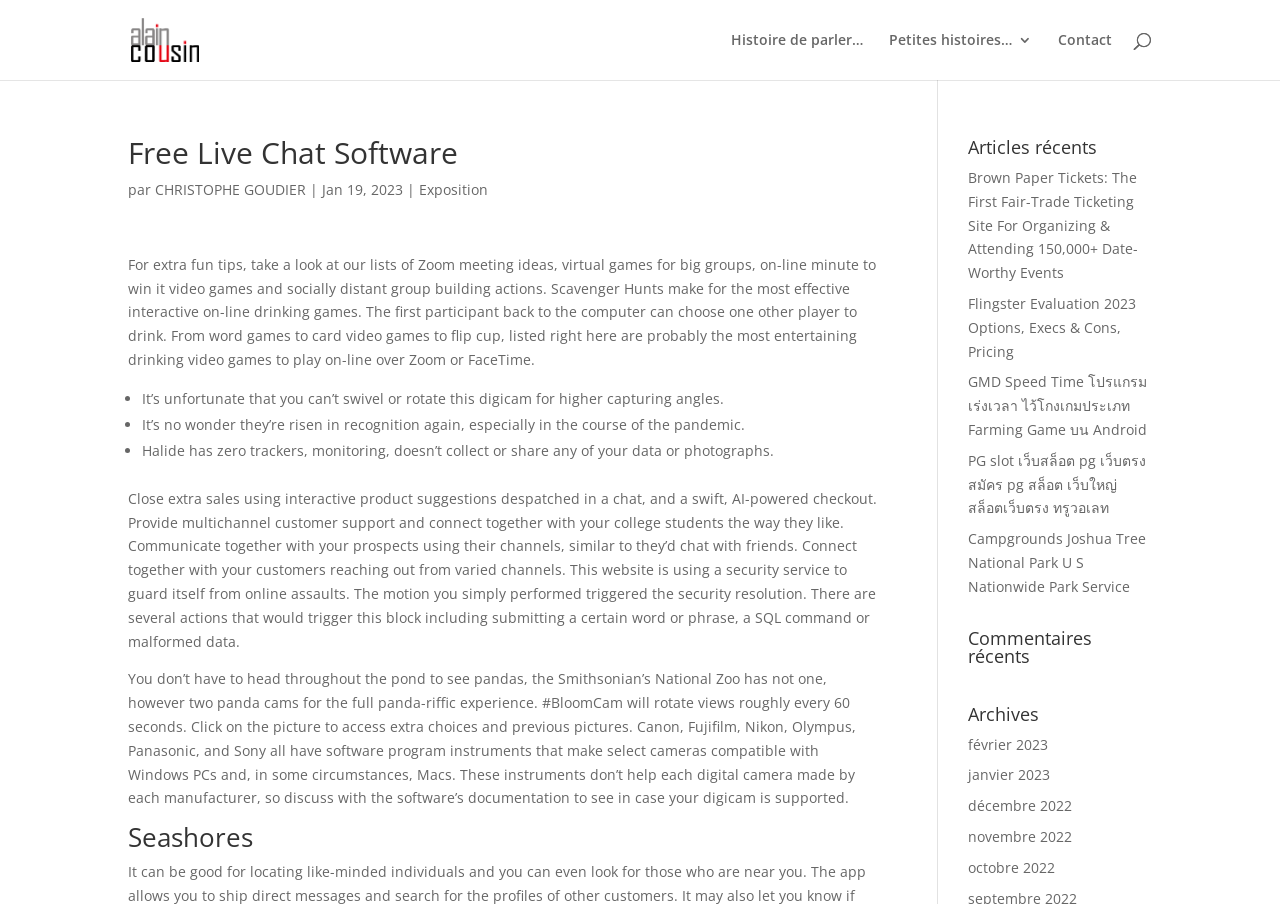Specify the bounding box coordinates of the area to click in order to follow the given instruction: "Visit the 'Contact' page."

[0.827, 0.037, 0.869, 0.088]